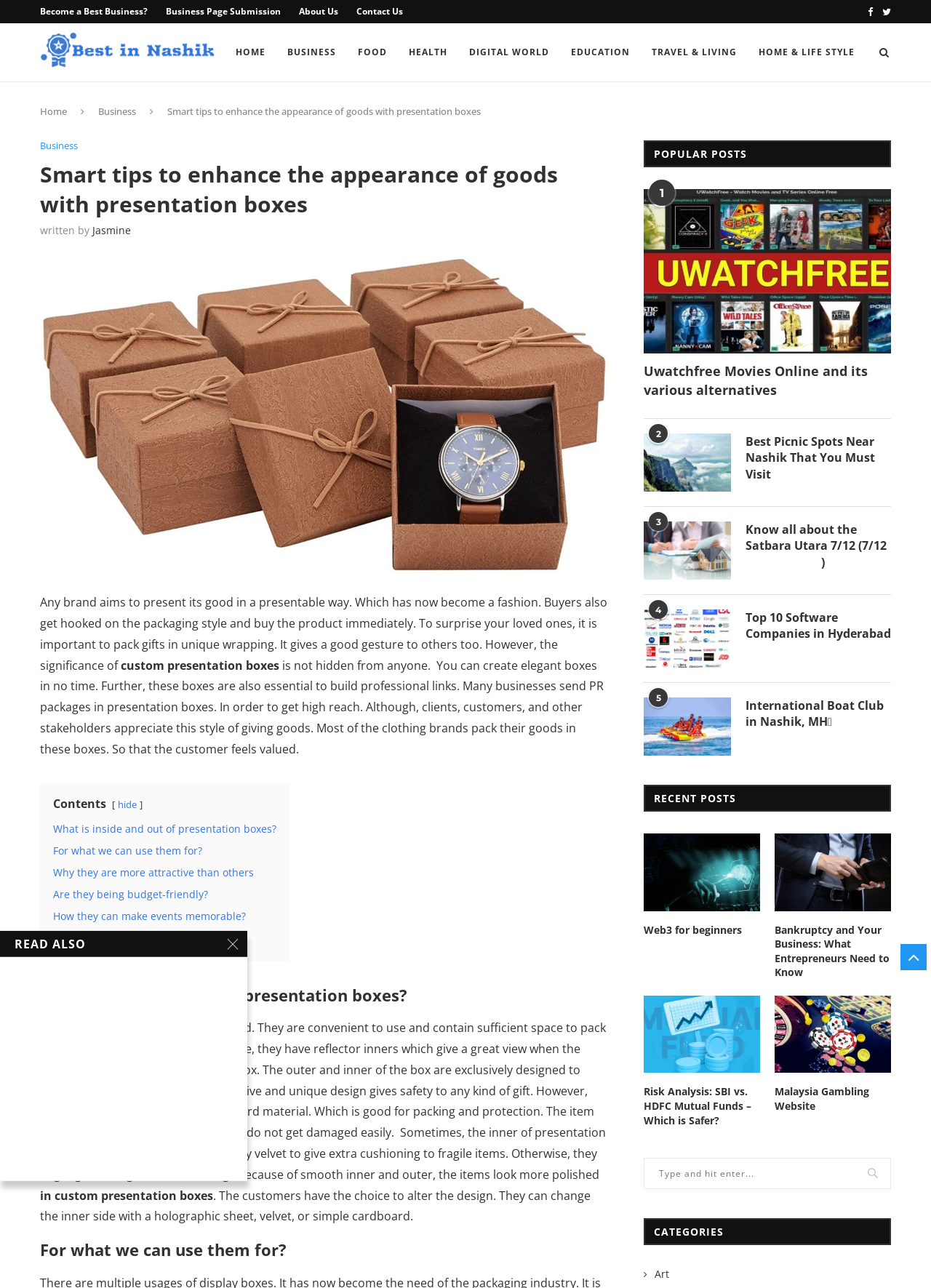Could you specify the bounding box coordinates for the clickable section to complete the following instruction: "Search for something"?

[0.691, 0.899, 0.957, 0.923]